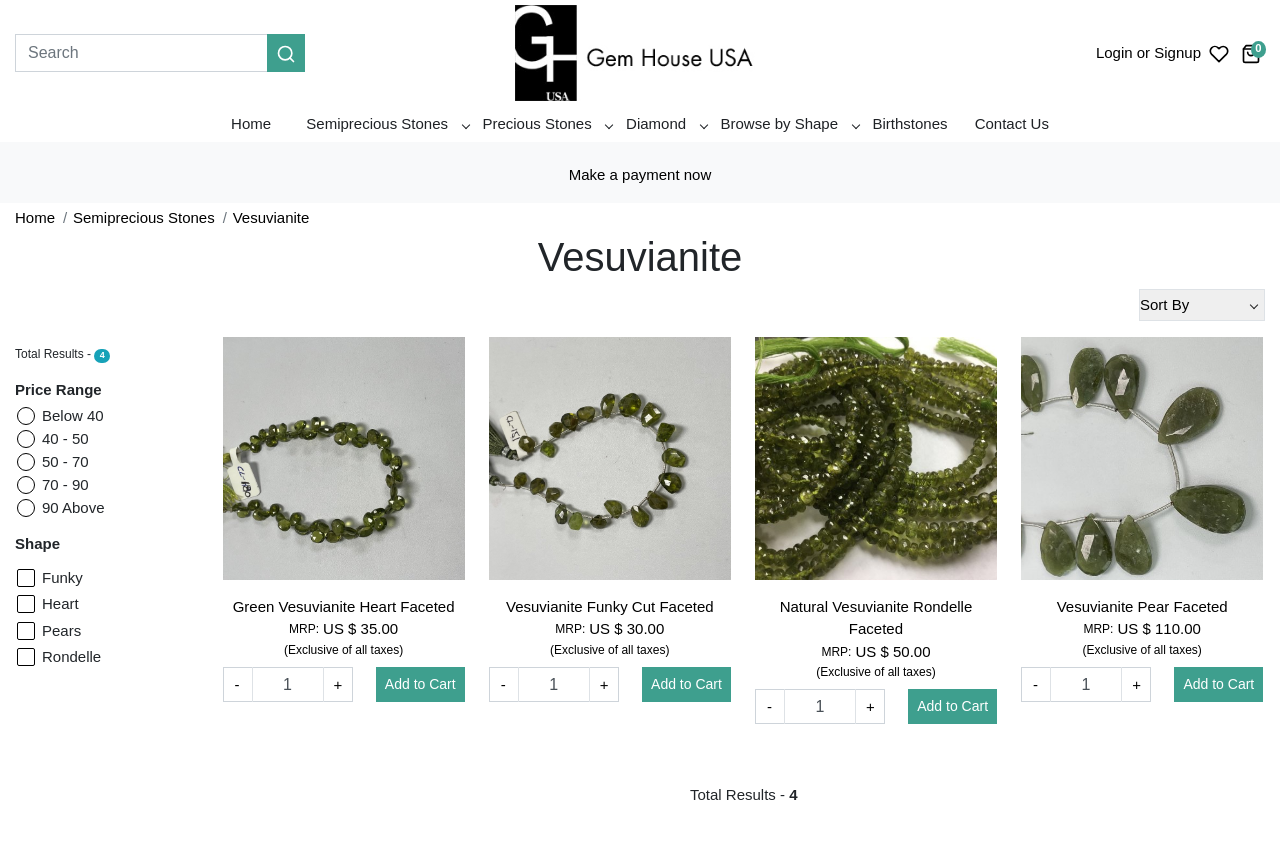Could you provide the bounding box coordinates for the portion of the screen to click to complete this instruction: "View precious stones"?

[0.366, 0.124, 0.478, 0.166]